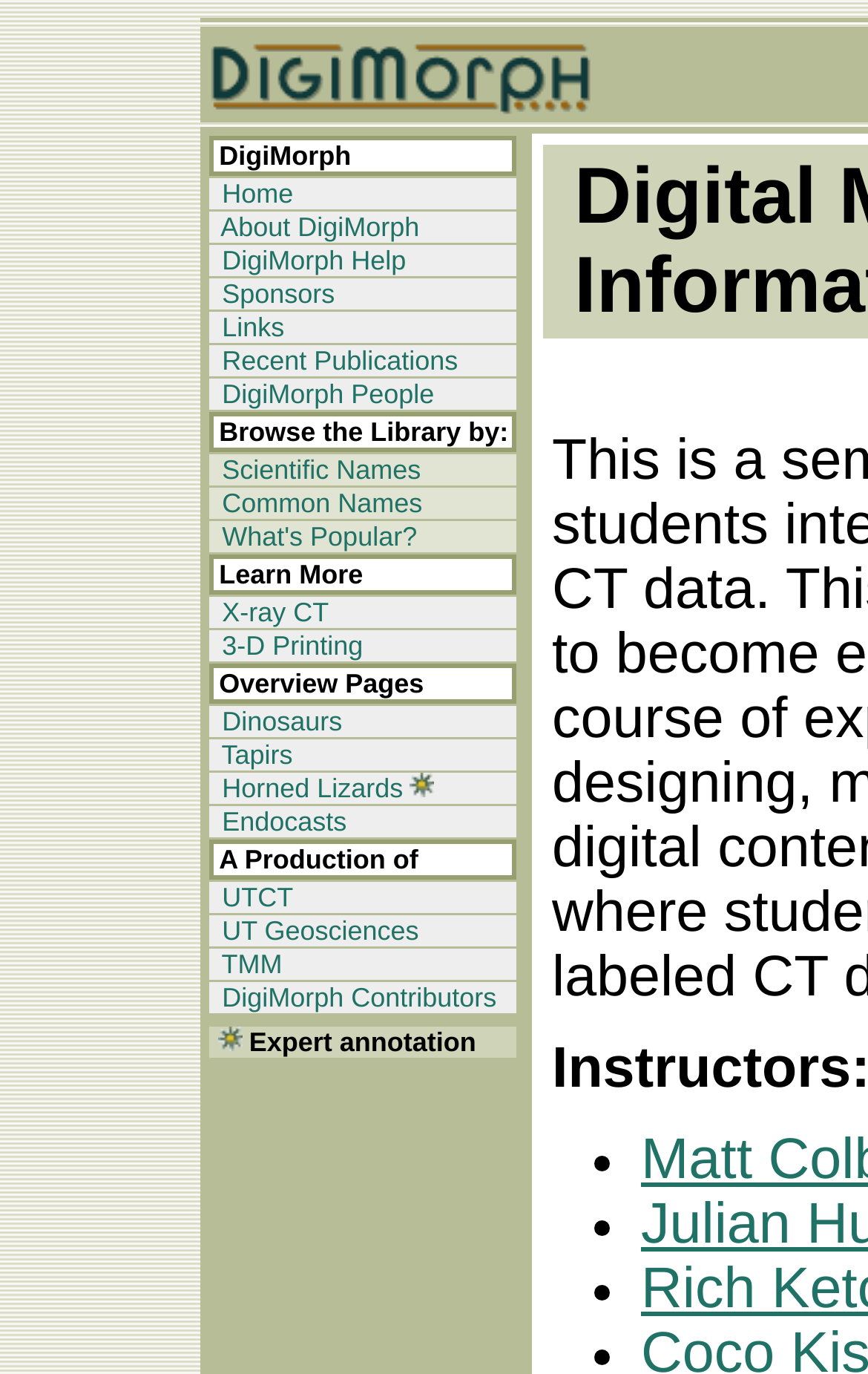Determine the coordinates of the bounding box that should be clicked to complete the instruction: "Learn more about X-ray CT". The coordinates should be represented by four float numbers between 0 and 1: [left, top, right, bottom].

[0.247, 0.434, 0.379, 0.457]